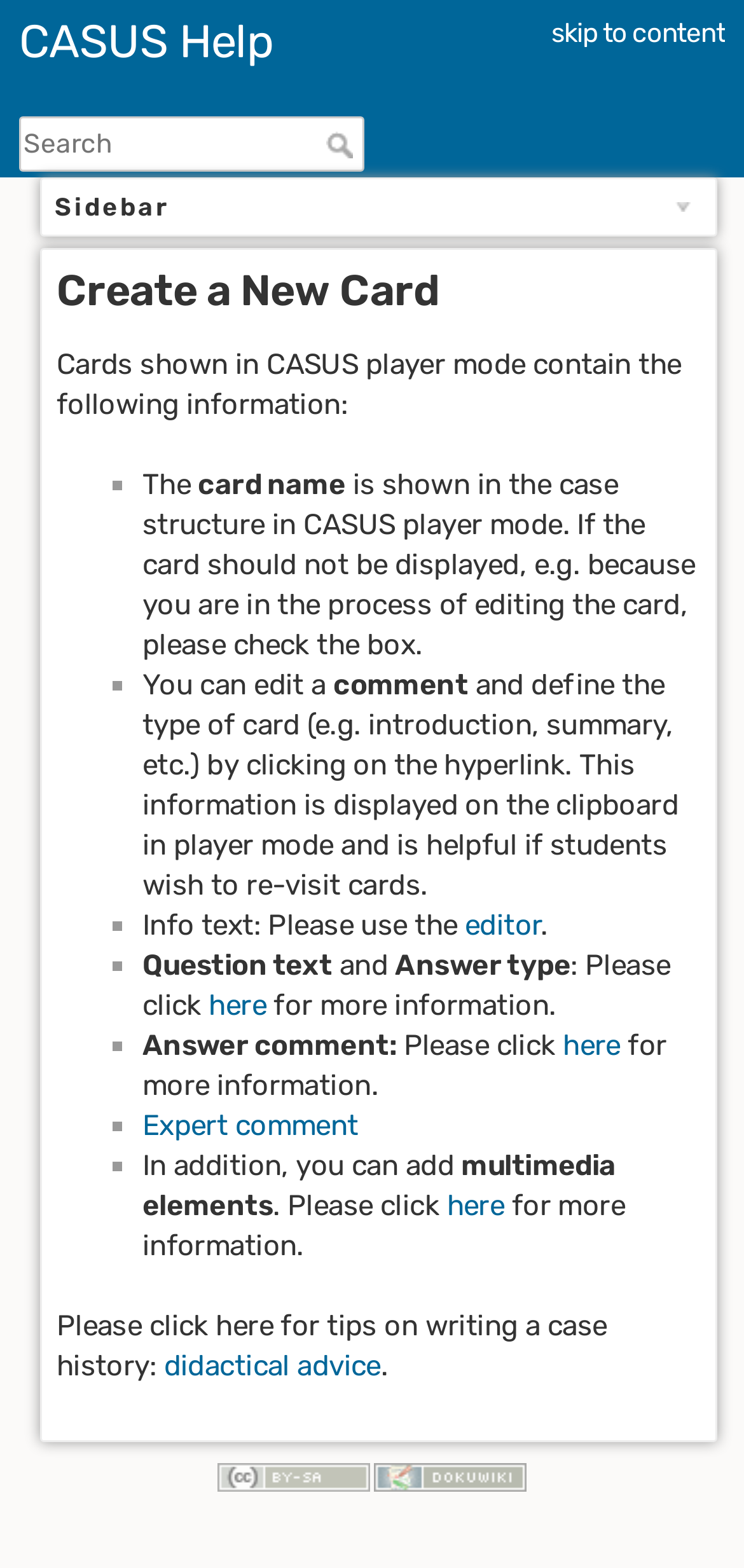Identify the bounding box of the UI element described as follows: "alt="CC Attribution-Share Alike 4.0 International"". Provide the coordinates as four float numbers in the range of 0 to 1 [left, top, right, bottom].

[0.291, 0.931, 0.496, 0.951]